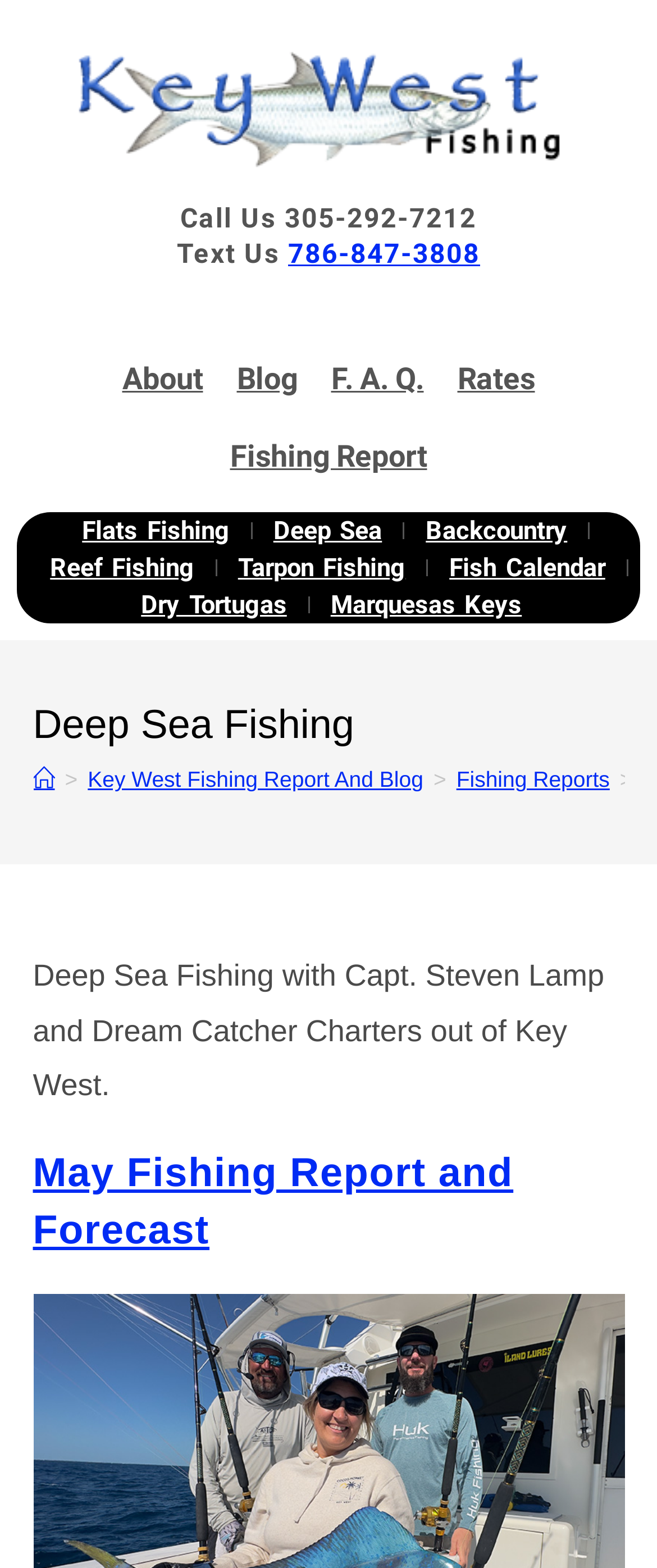Generate a comprehensive description of the contents of the webpage.

The webpage is about Deep Sea Fishing with Capt. Steven Lamp and Dream Catcher Charters out of Key West. At the top, there is a link and an image with the text "fishing key west" positioned side by side, taking up most of the top section. Below this, there are two columns of text and links. On the left, there is a "Call Us" section with a phone number and a "Text Us" section with a phone number. On the right, there are five links: "About", "Blog", "F. A. Q.", "Rates", and "Fishing Report".

Below these columns, there are six links arranged horizontally, labeled "Flats Fishing", "Deep Sea", "Backcountry", "Reef Fishing", "Tarpon Fishing", and "Fish Calendar". Another set of links follows, including "Dry Tortugas" and "Marquesas Keys".

The main content of the webpage is divided into sections. The first section has a heading "Deep Sea Fishing" and a navigation menu with breadcrumbs, showing the path "Home > Key West Fishing Report And Blog > Fishing Reports". Below this, there is a paragraph of text describing Deep Sea Fishing with Capt. Steven Lamp and Dream Catcher Charters out of Key West.

The next section has a heading "May Fishing Report and Forecast" and a link with the same text. This section appears to be the main content of the webpage, providing information about the fishing report and forecast for May.